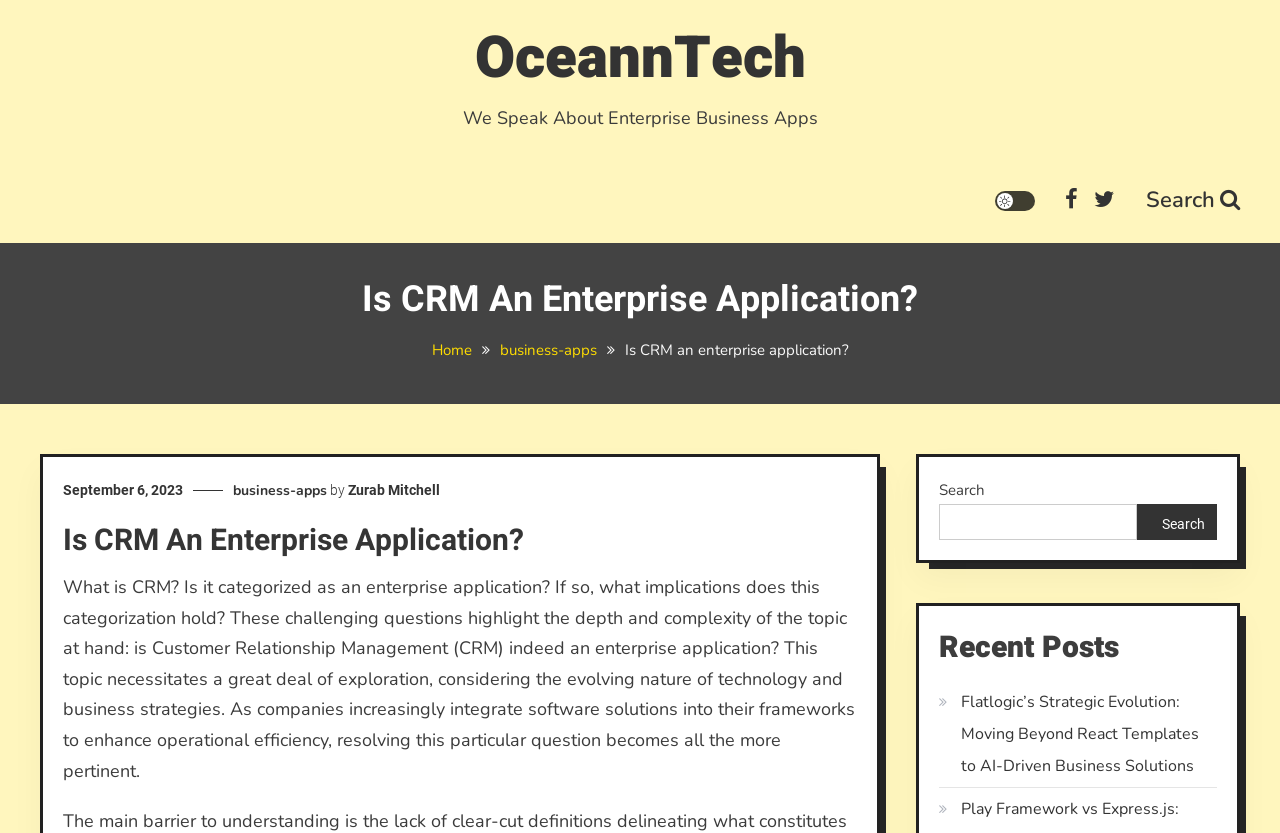Identify and generate the primary title of the webpage.

Is CRM An Enterprise Application?